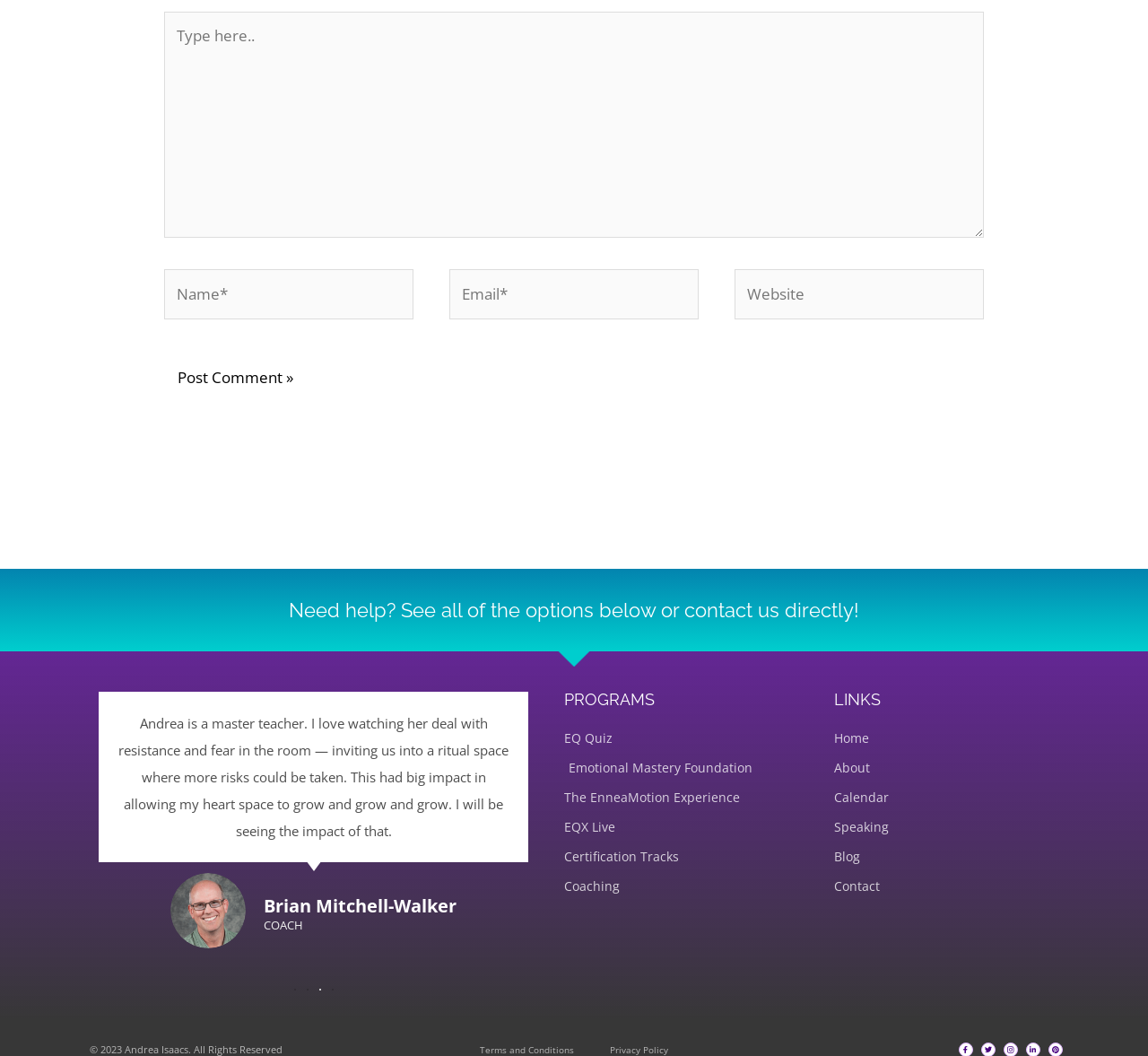Provide the bounding box for the UI element matching this description: "Speaking".

[0.727, 0.772, 0.934, 0.795]